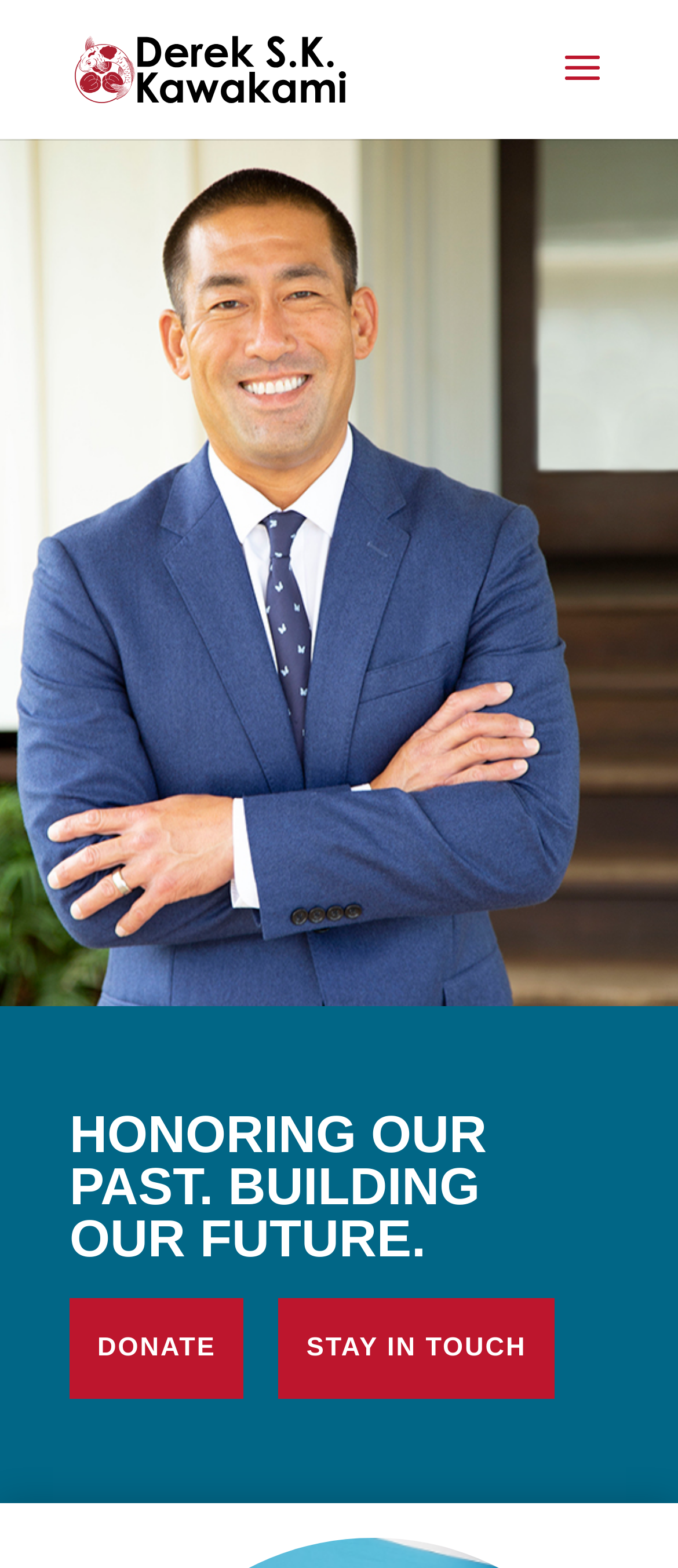Find the bounding box of the UI element described as follows: "alt="🔍"".

None